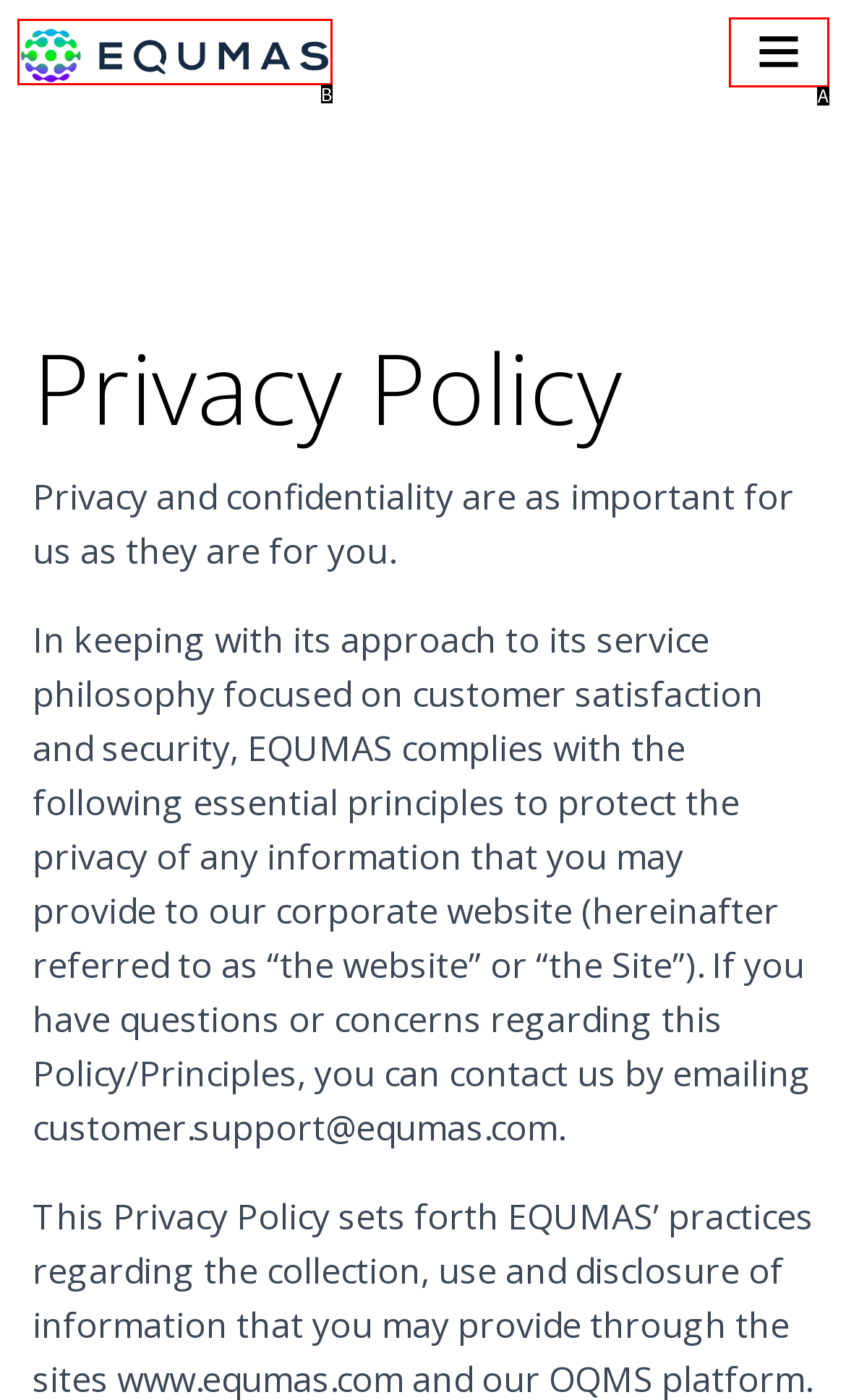Identify the letter of the UI element that corresponds to: alt="logo"
Respond with the letter of the option directly.

B